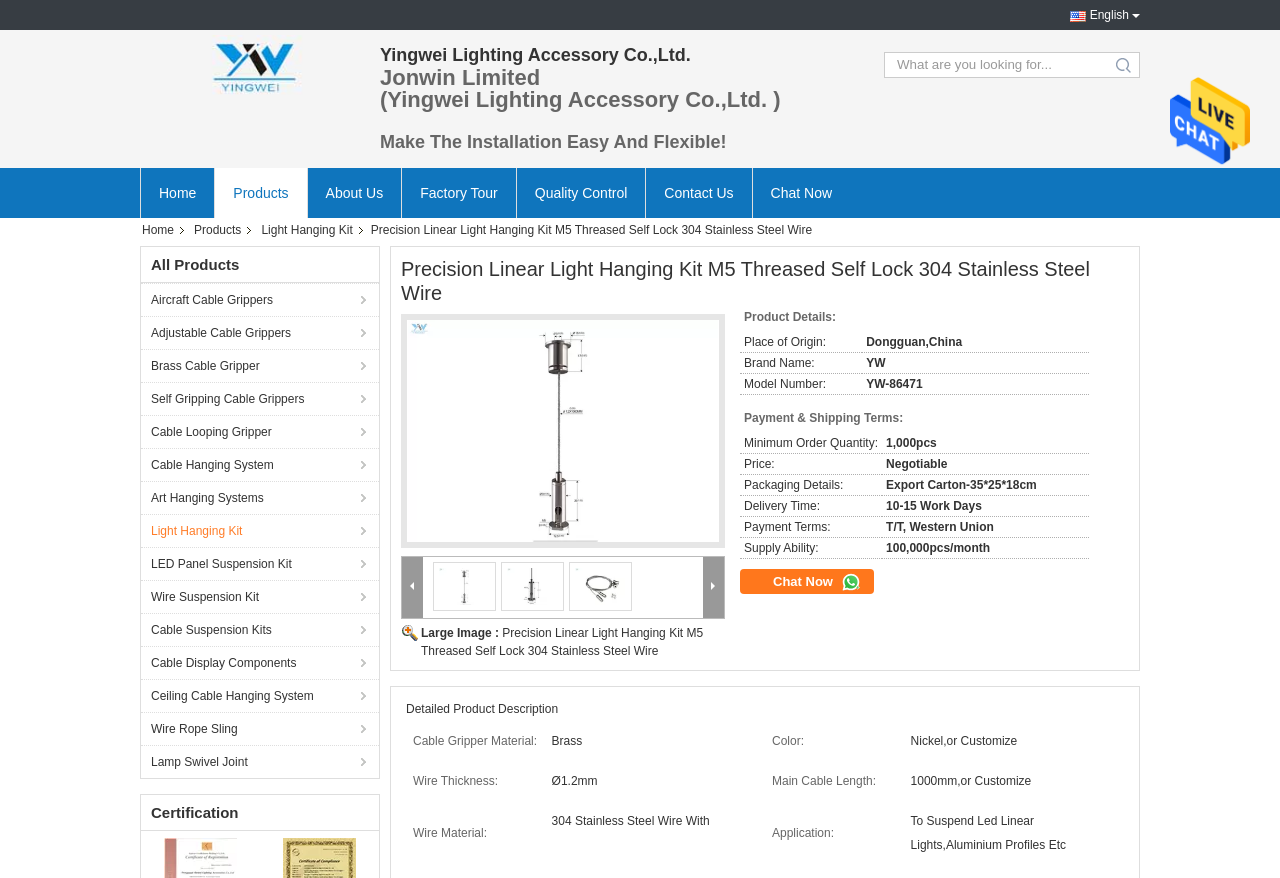What is the company name of the supplier?
Answer briefly with a single word or phrase based on the image.

Yingwei Lighting Accessory Co.,Ltd.